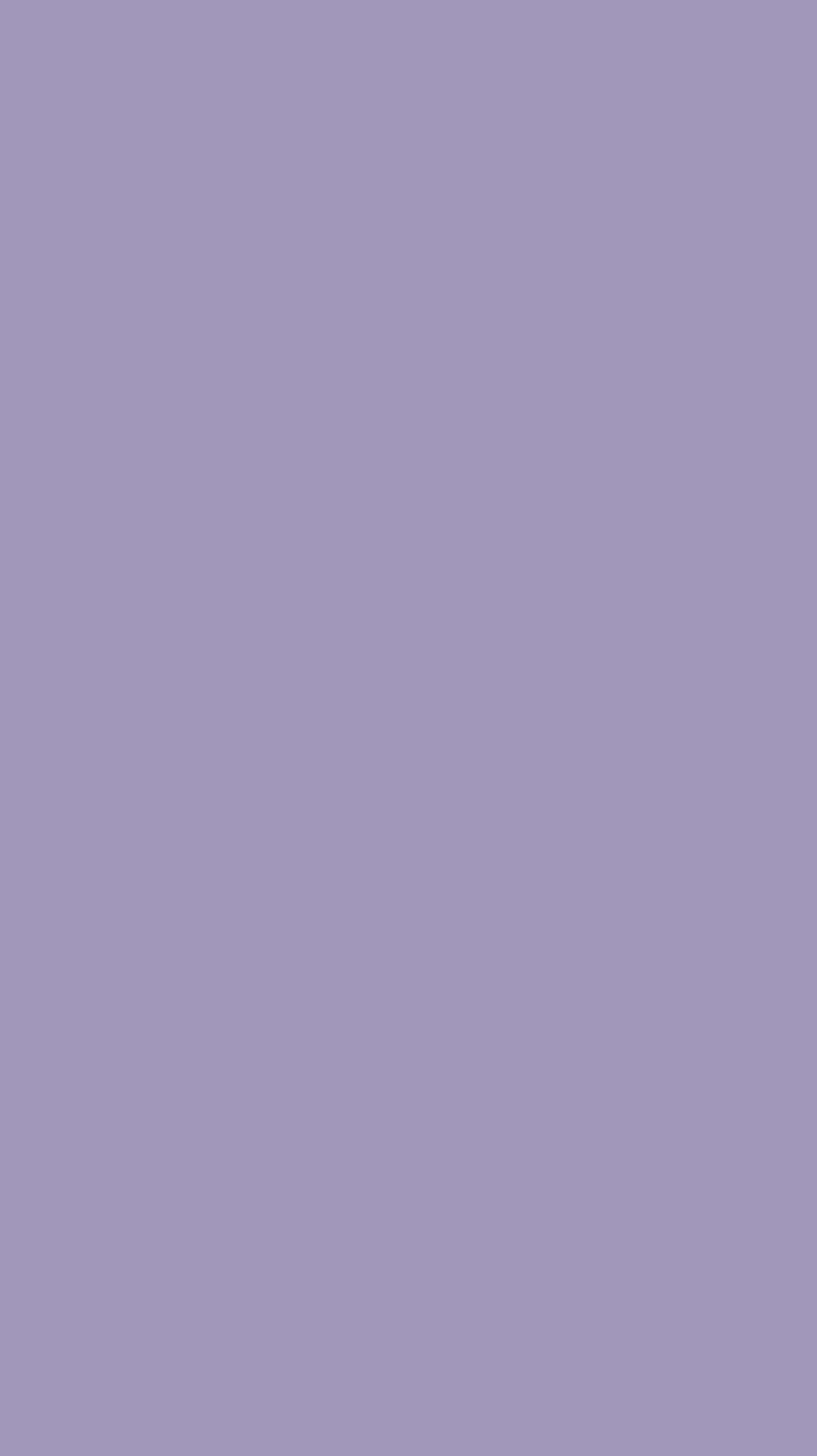Specify the bounding box coordinates of the region I need to click to perform the following instruction: "visit Heart KT Live". The coordinates must be four float numbers in the range of 0 to 1, i.e., [left, top, right, bottom].

[0.162, 0.039, 0.998, 0.126]